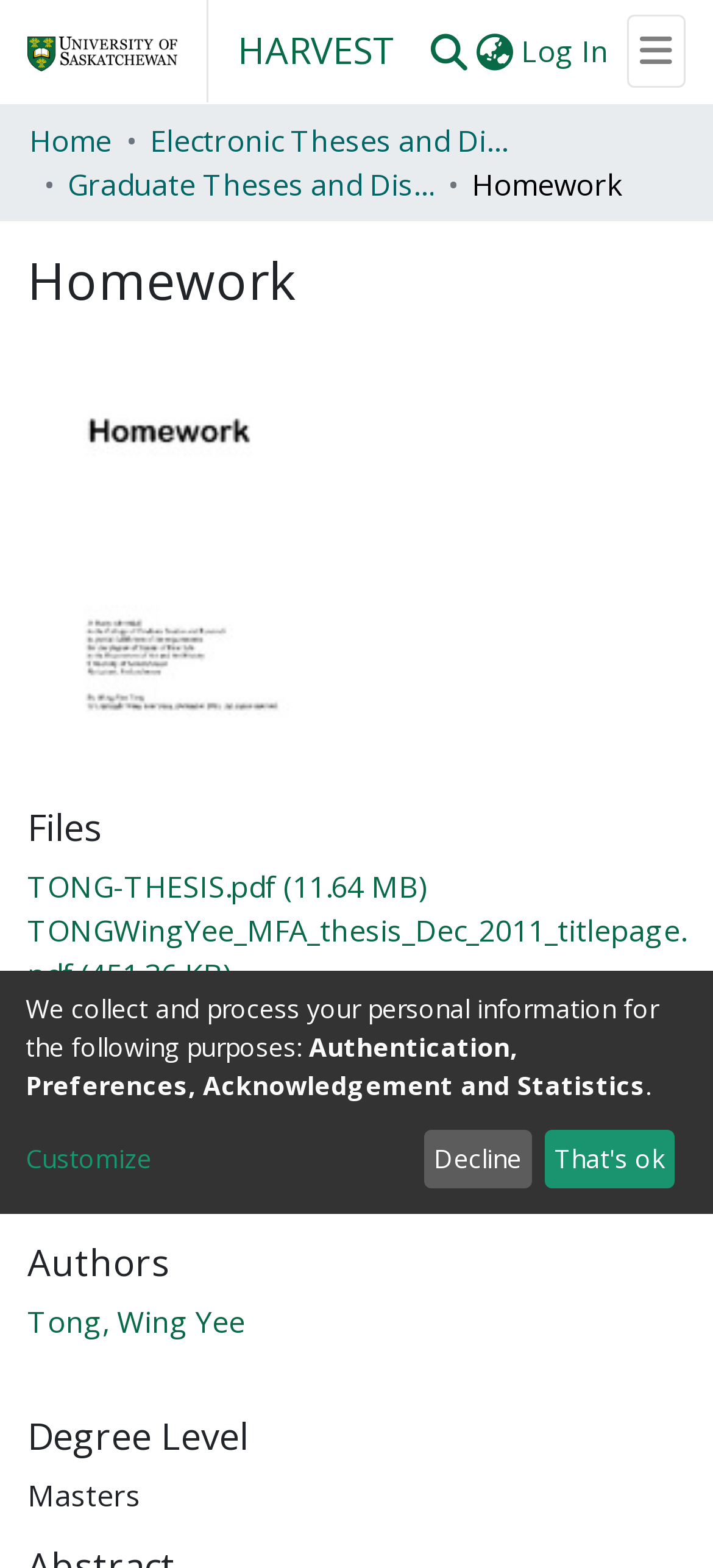What is the name of the current user profile?
Provide a detailed answer to the question, using the image to inform your response.

I inferred this answer by looking at the 'Log In (current)' link in the user profile bar, which suggests that the user is not currently logged in.